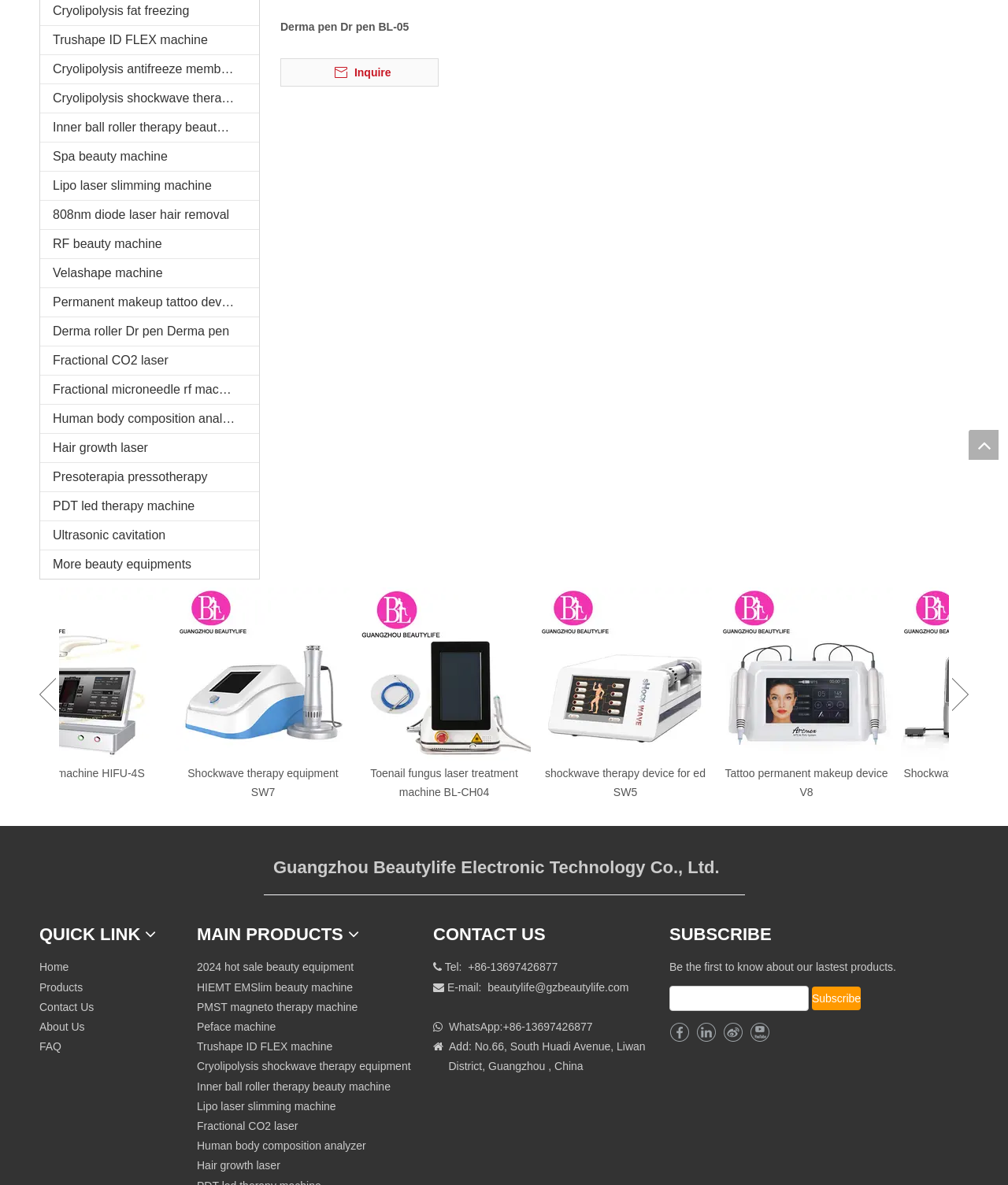From the element description Cryolipolysis shockwave therapy equipment, predict the bounding box coordinates of the UI element. The coordinates must be specified in the format (top-left x, top-left y, bottom-right x, bottom-right y) and should be within the 0 to 1 range.

[0.195, 0.895, 0.407, 0.905]